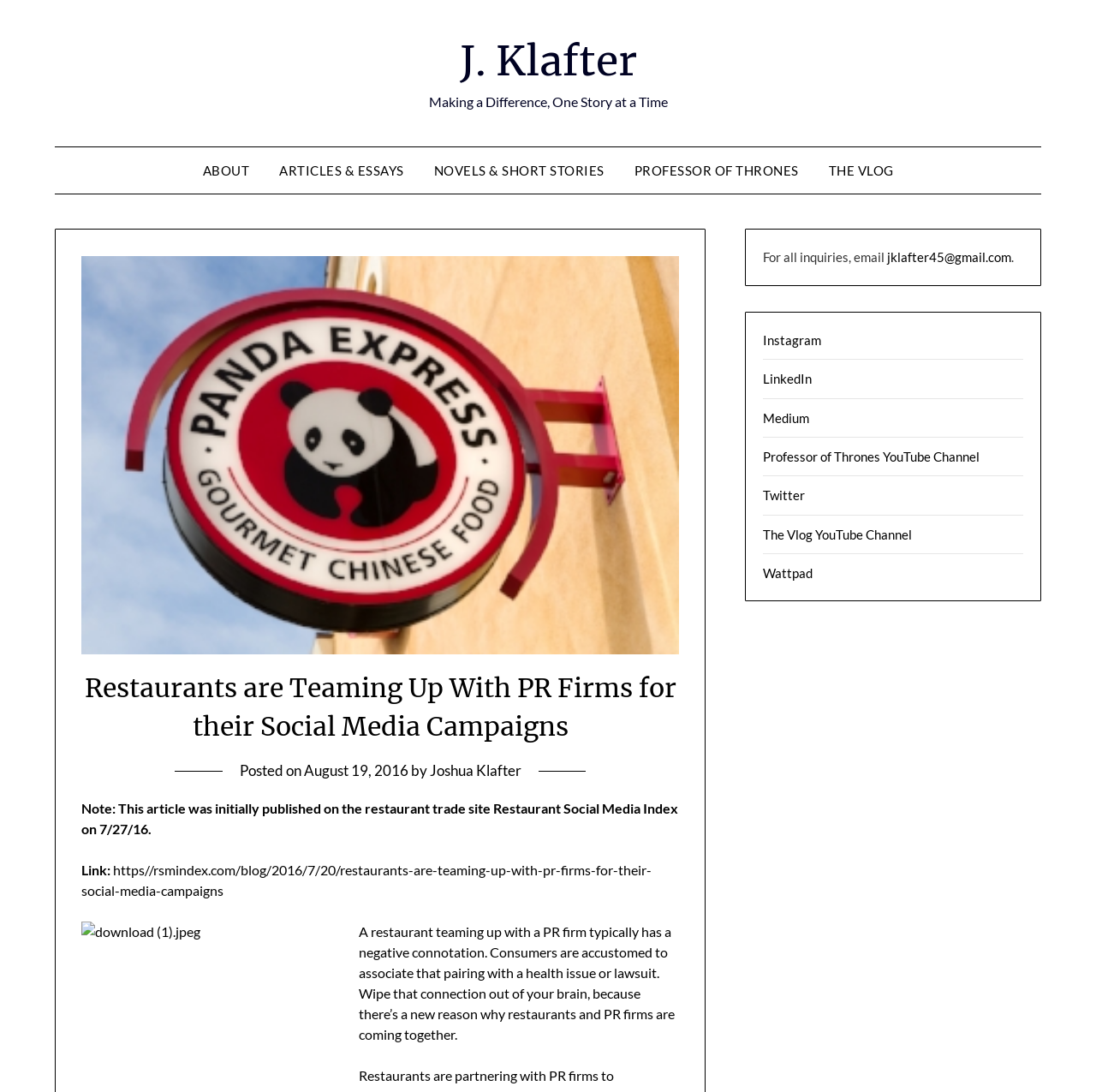Determine the heading of the webpage and extract its text content.

Restaurants are Teaming Up With PR Firms for their Social Media Campaigns